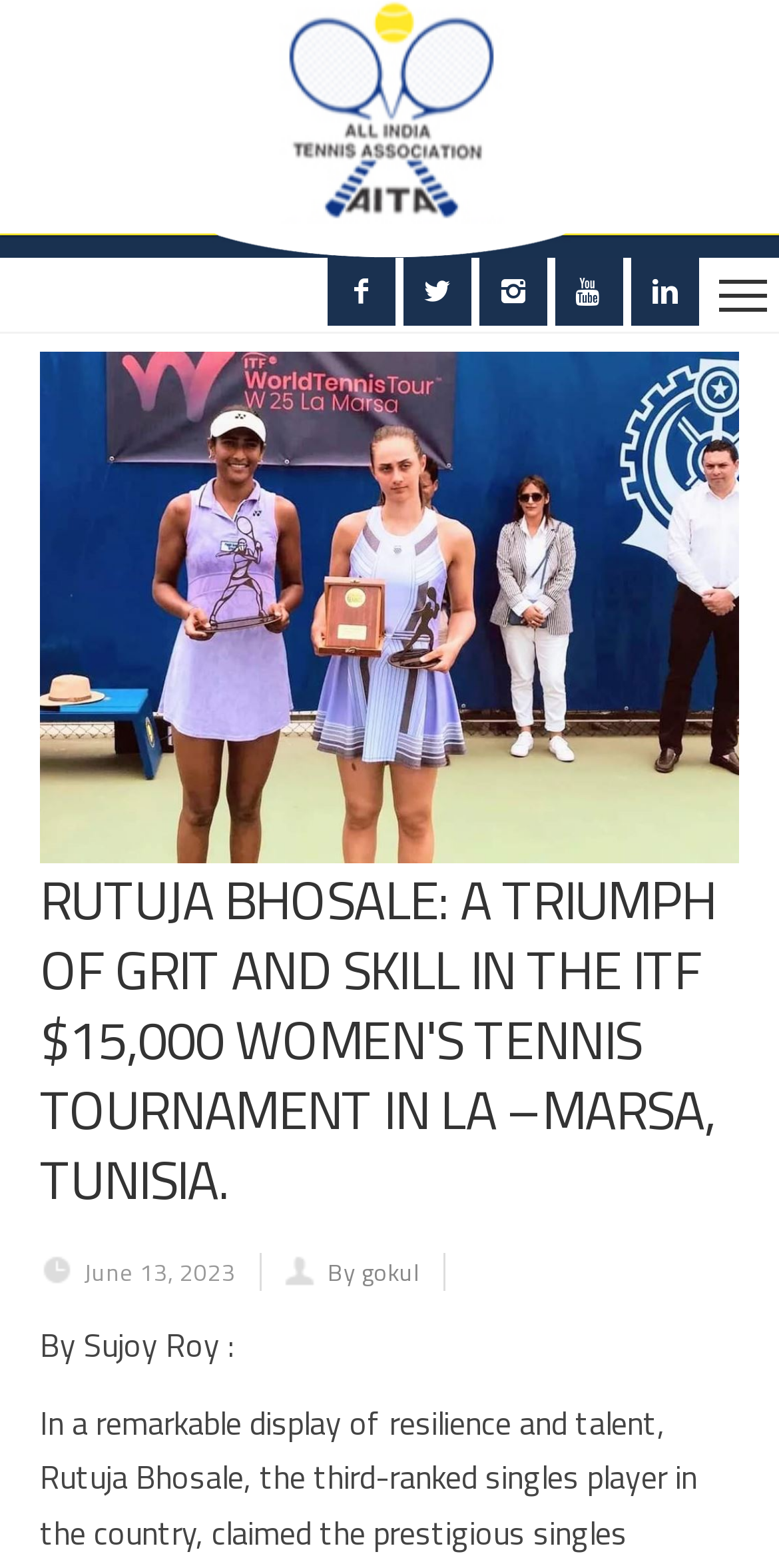Provide the bounding box coordinates of the HTML element this sentence describes: "title="Youtube"".

[0.708, 0.175, 0.805, 0.198]